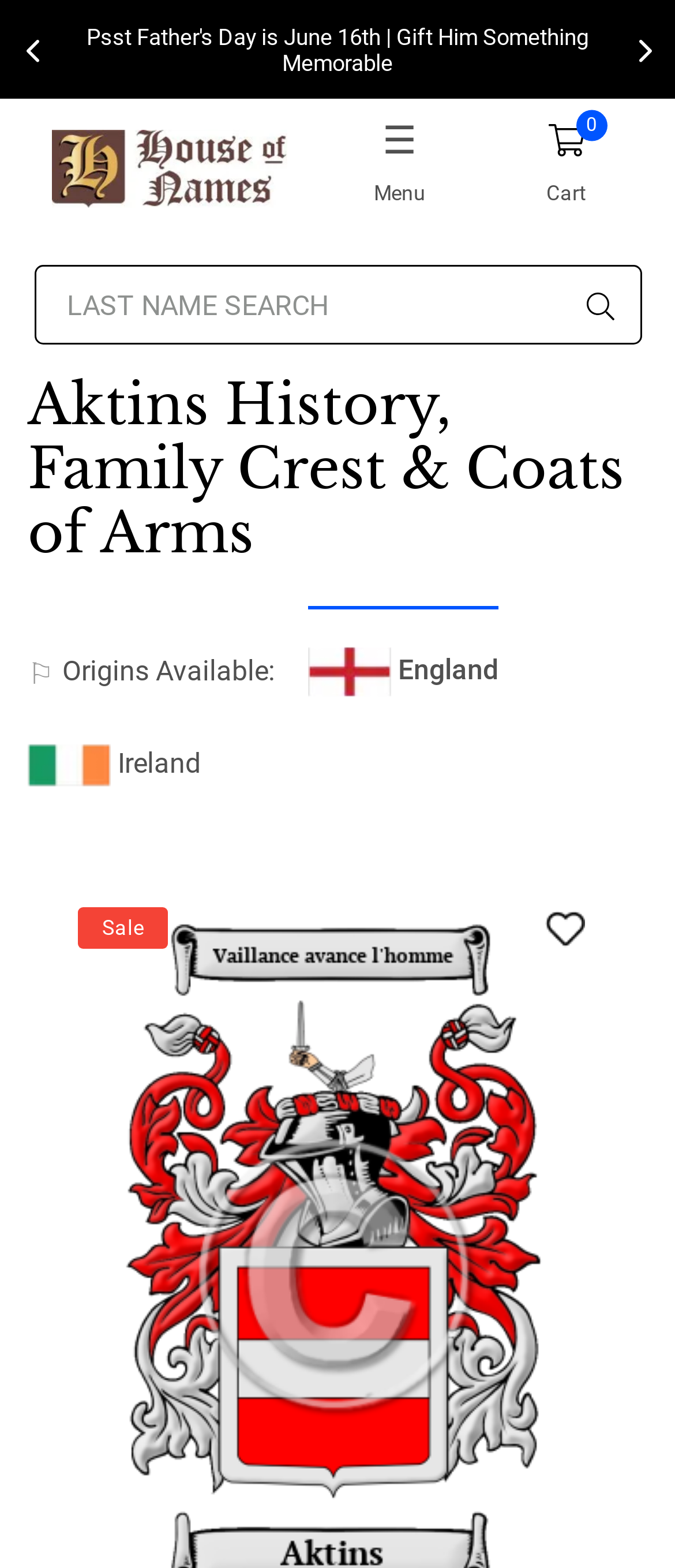Determine the bounding box coordinates for the clickable element required to fulfill the instruction: "Click on the HouseofNames link". Provide the coordinates as four float numbers between 0 and 1, i.e., [left, top, right, bottom].

[0.077, 0.083, 0.426, 0.132]